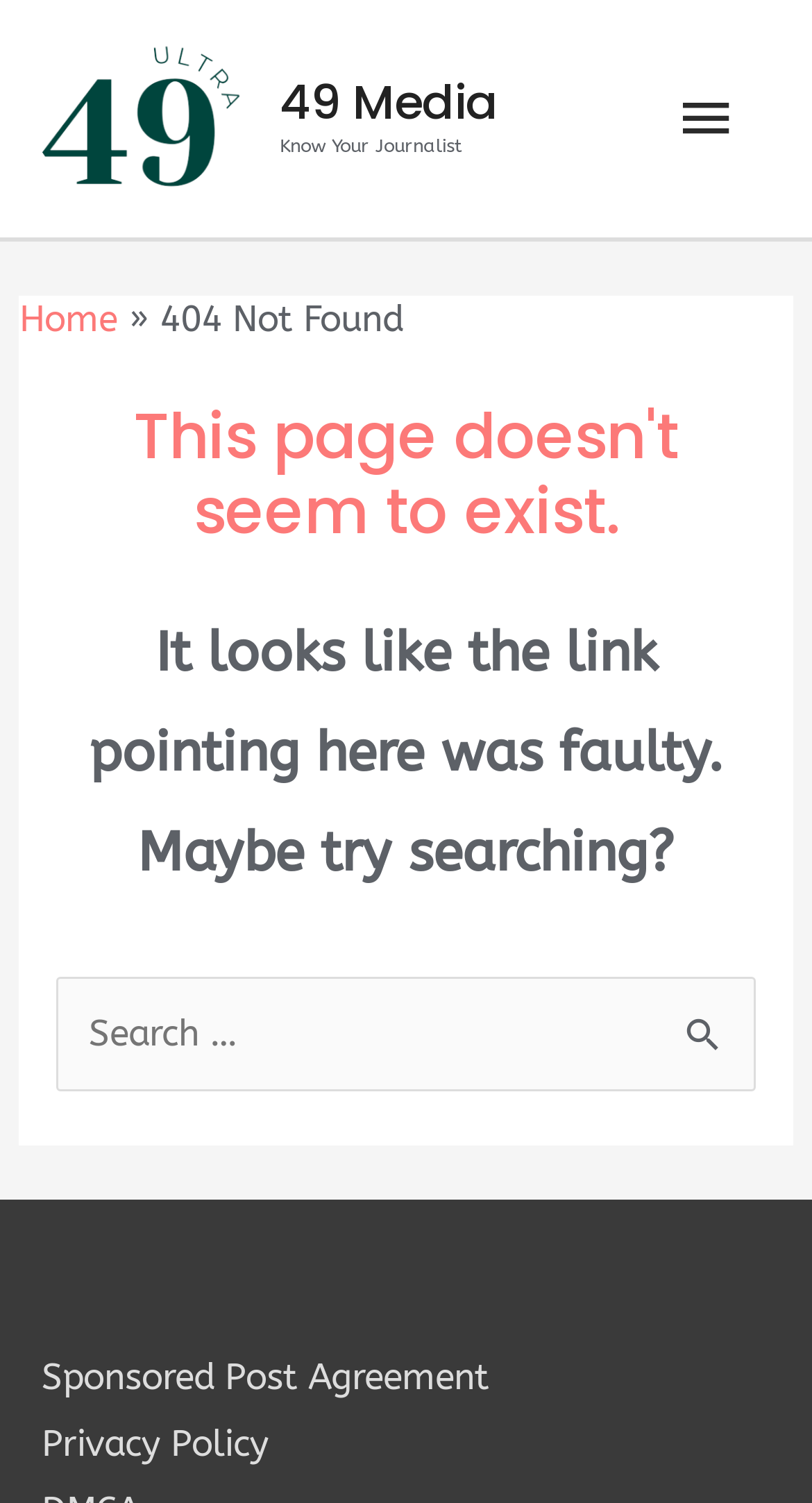Provide a thorough summary of the webpage.

The webpage is a 404 error page with a title "Page not found » 49 Media". At the top left, there is a logo of "49 Media" which is an image, accompanied by a link with the same name. Below the logo, there is a link to "49 Media" again, followed by a text "Know Your Journalist". 

On the top right, there is a main menu button with an icon, which is not expanded. 

Below the top section, there is a navigation section with breadcrumbs, which includes a link to "Home" and a text "404 Not Found". 

The main content of the page is a header section with a heading that says "This page doesn't seem to exist." Below the heading, there is a paragraph of text that explains the error, saying "It looks like the link pointing here was faulty. Maybe try searching?" 

Under the explanatory text, there is a search section with a search box and a button labeled "Search". The search box has a placeholder text "Search for:". 

At the bottom of the page, there are two links, one to "Sponsored Post Agreement" and another to "Privacy Policy".